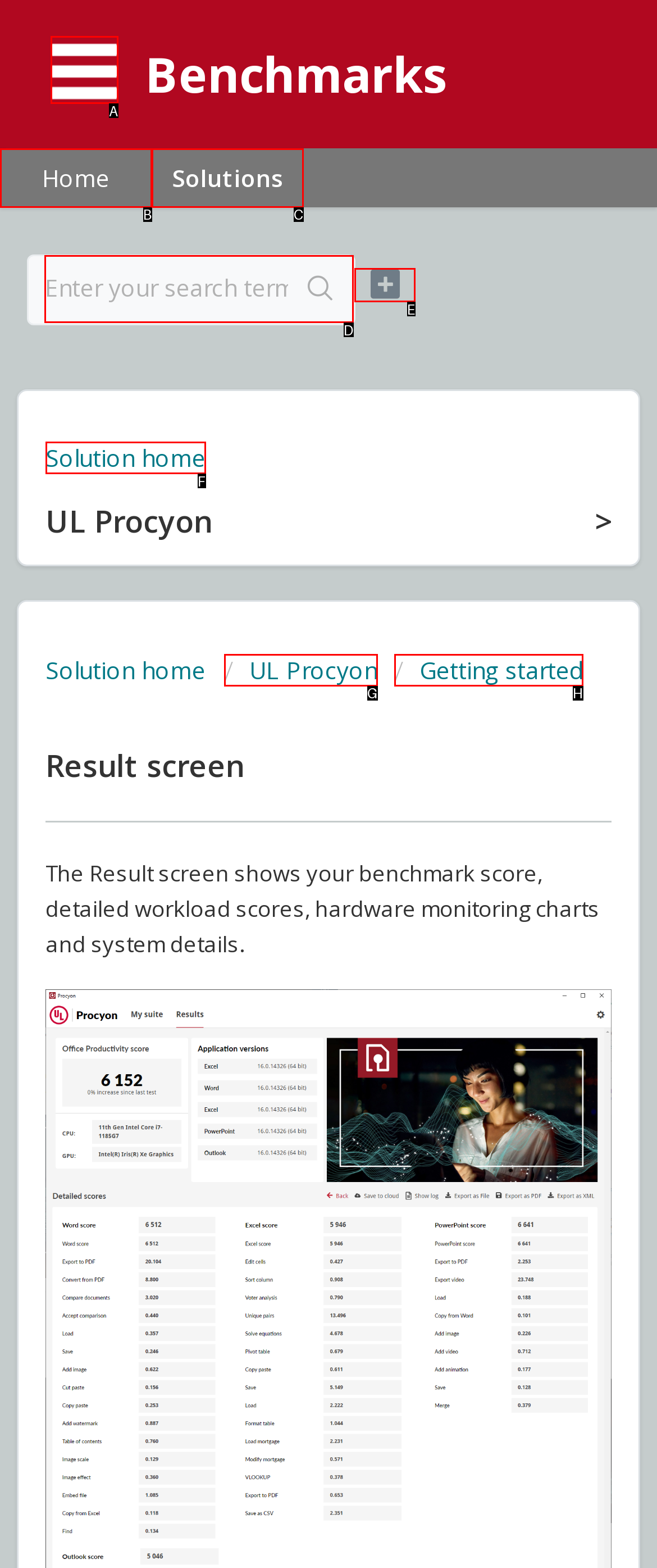For the task: Open navigation menu, tell me the letter of the option you should click. Answer with the letter alone.

None